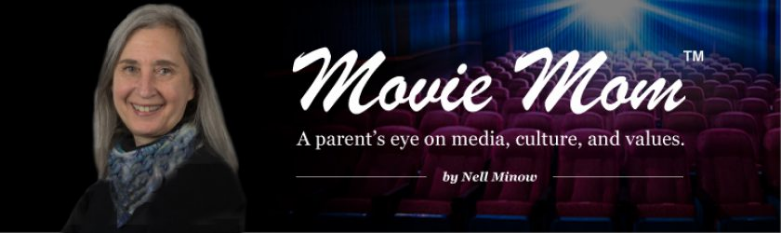Reply to the question with a single word or phrase:
What is the tagline of 'Movie Mom'?

A parent's eye on media, culture, and values